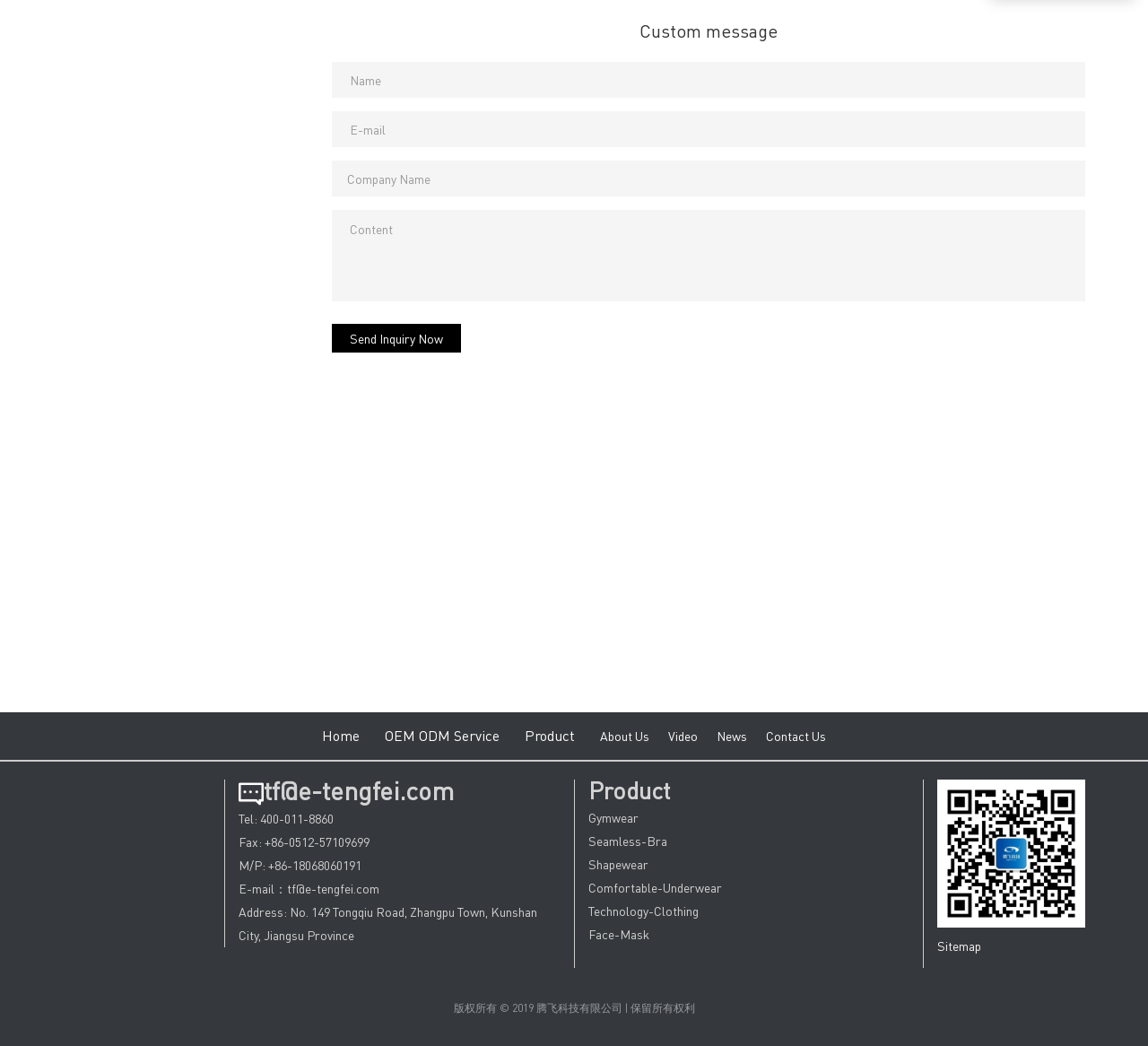What is the company's address? From the image, respond with a single word or brief phrase.

No. 149 Tongqiu Road, Zhangpu Town, Kunshan City, Jiangsu Province